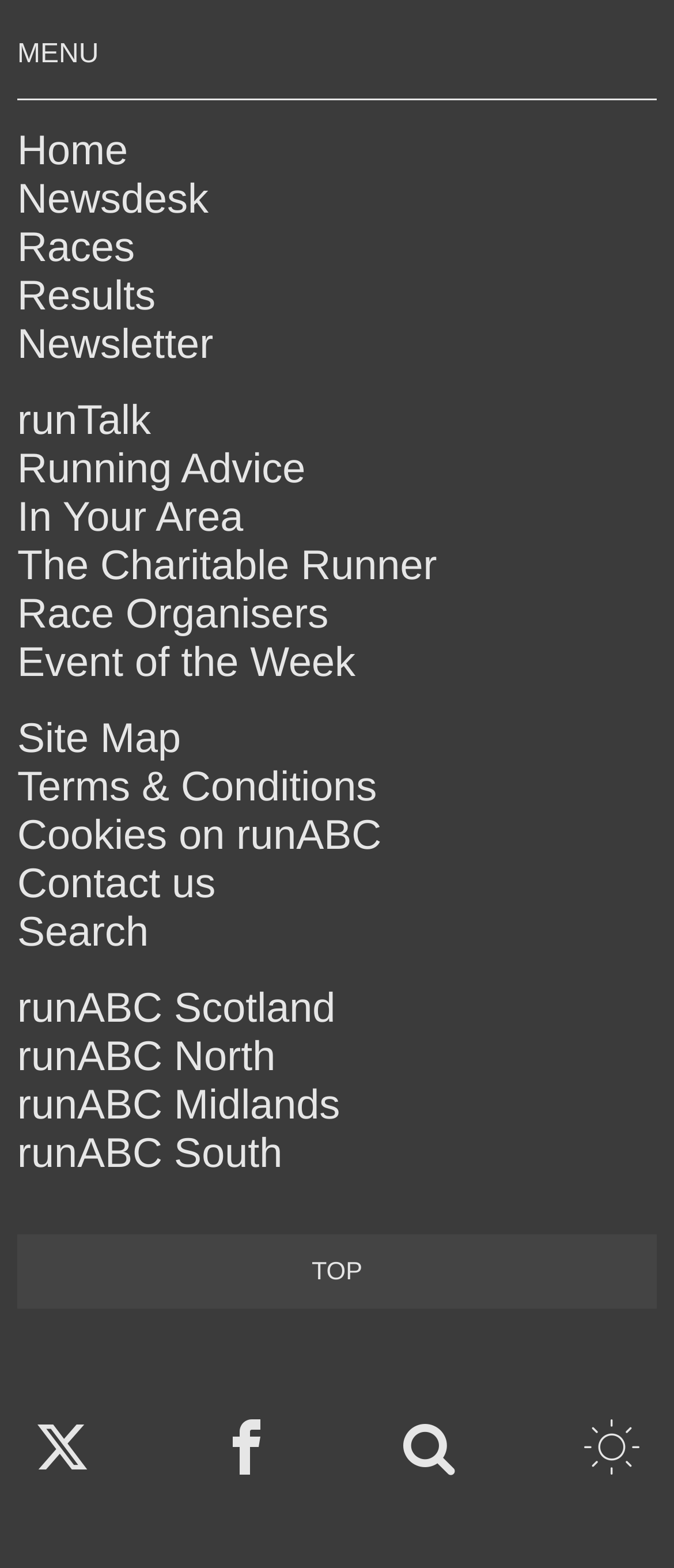Determine the bounding box coordinates of the target area to click to execute the following instruction: "follow on Twitter."

[0.026, 0.906, 0.159, 0.948]